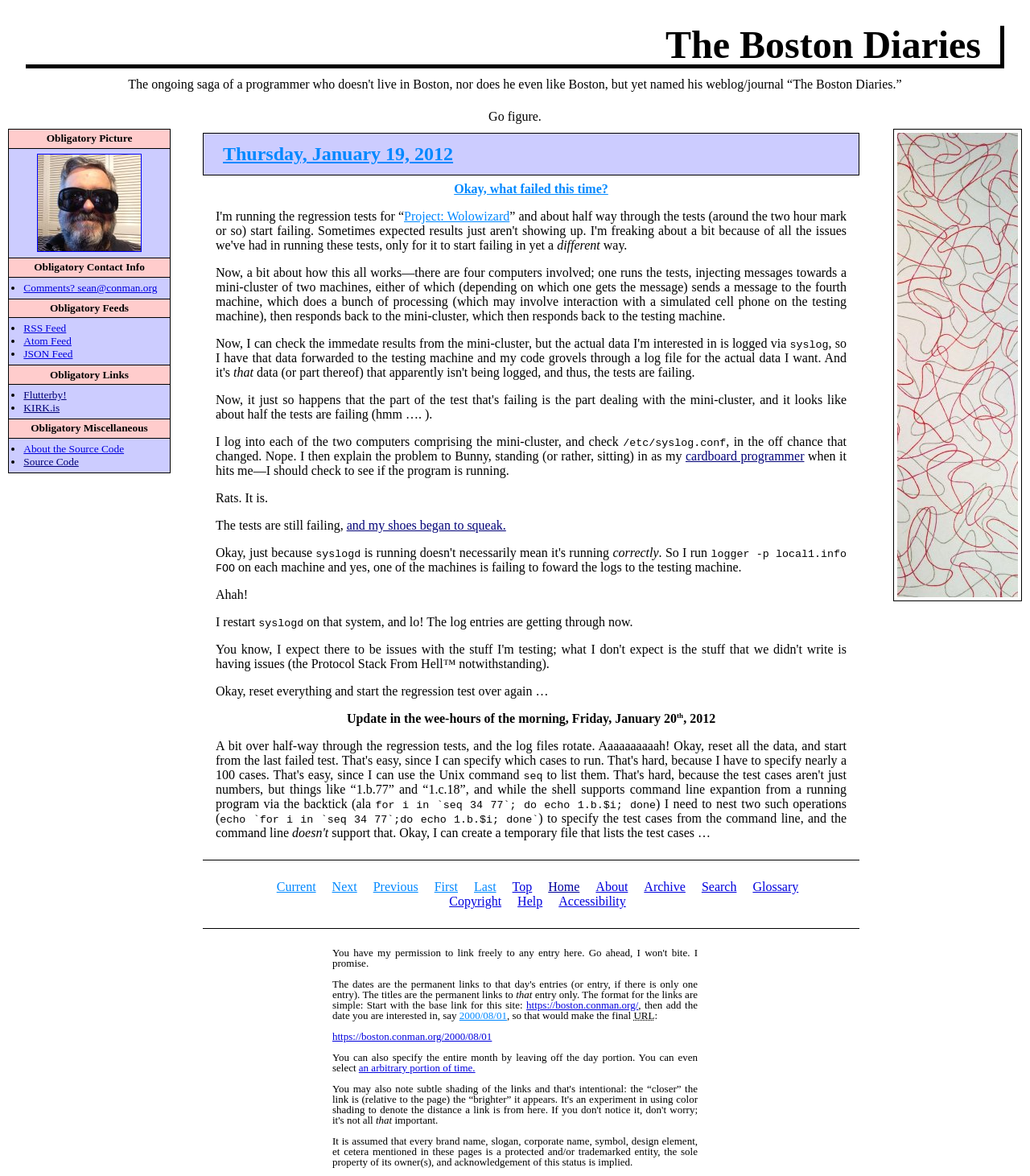Could you find the bounding box coordinates of the clickable area to complete this instruction: "Click the 'Next' link"?

[0.322, 0.748, 0.347, 0.76]